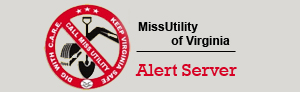Observe the image and answer the following question in detail: What is the focus of the organization?

The caption explains that the visual communicates the essence of the organization's focus on safe digging practices and alert systems related to utility services, indicating that the organization's primary focus is on safe digging practices.